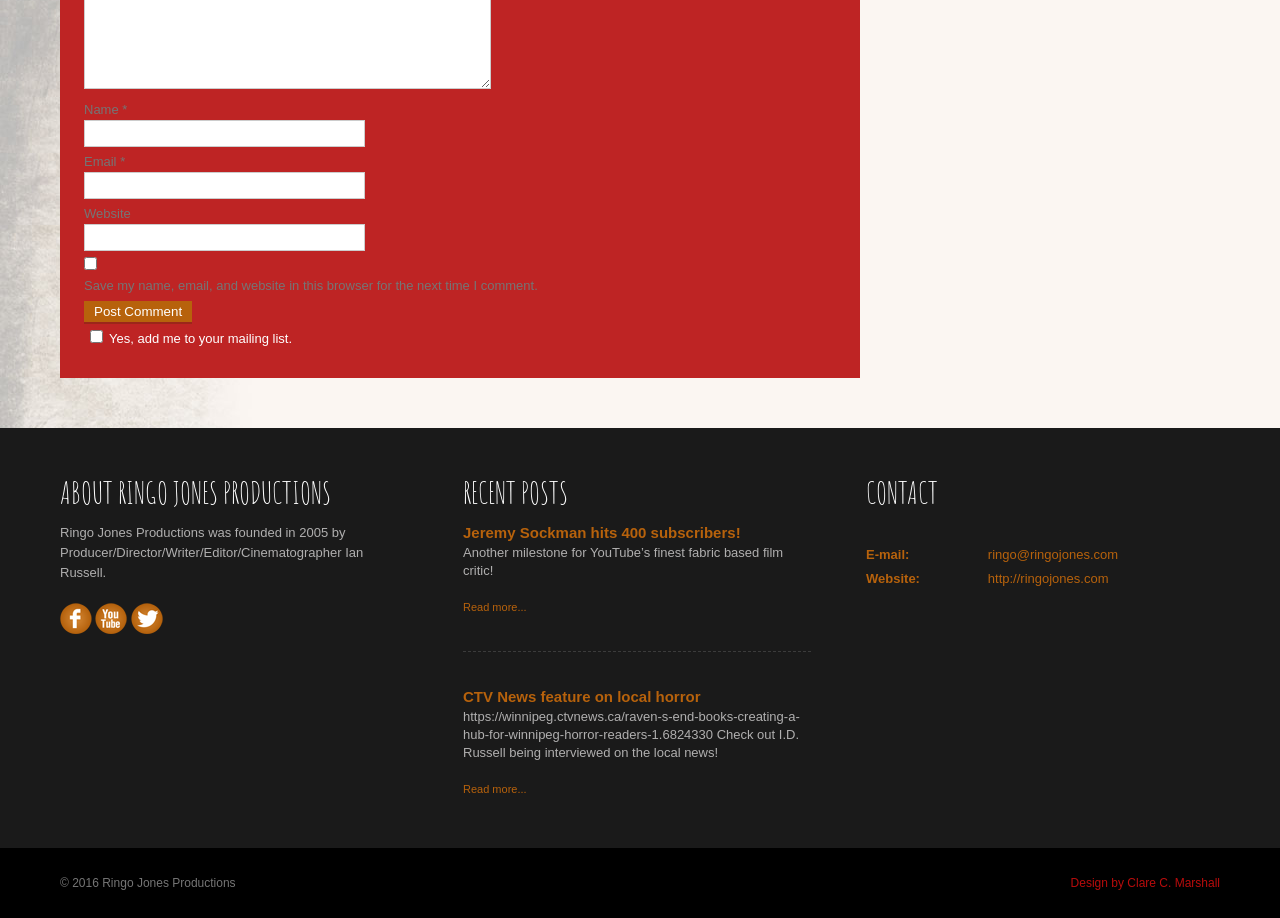By analyzing the image, answer the following question with a detailed response: What is the year the company was founded?

The year the company was founded can be found in the 'ABOUT RINGO JONES PRODUCTIONS' section, where it is stated that 'Ringo Jones Productions was founded in 2005 by Producer/Director/Writer/Editor/Cinematographer Ian Russell'.